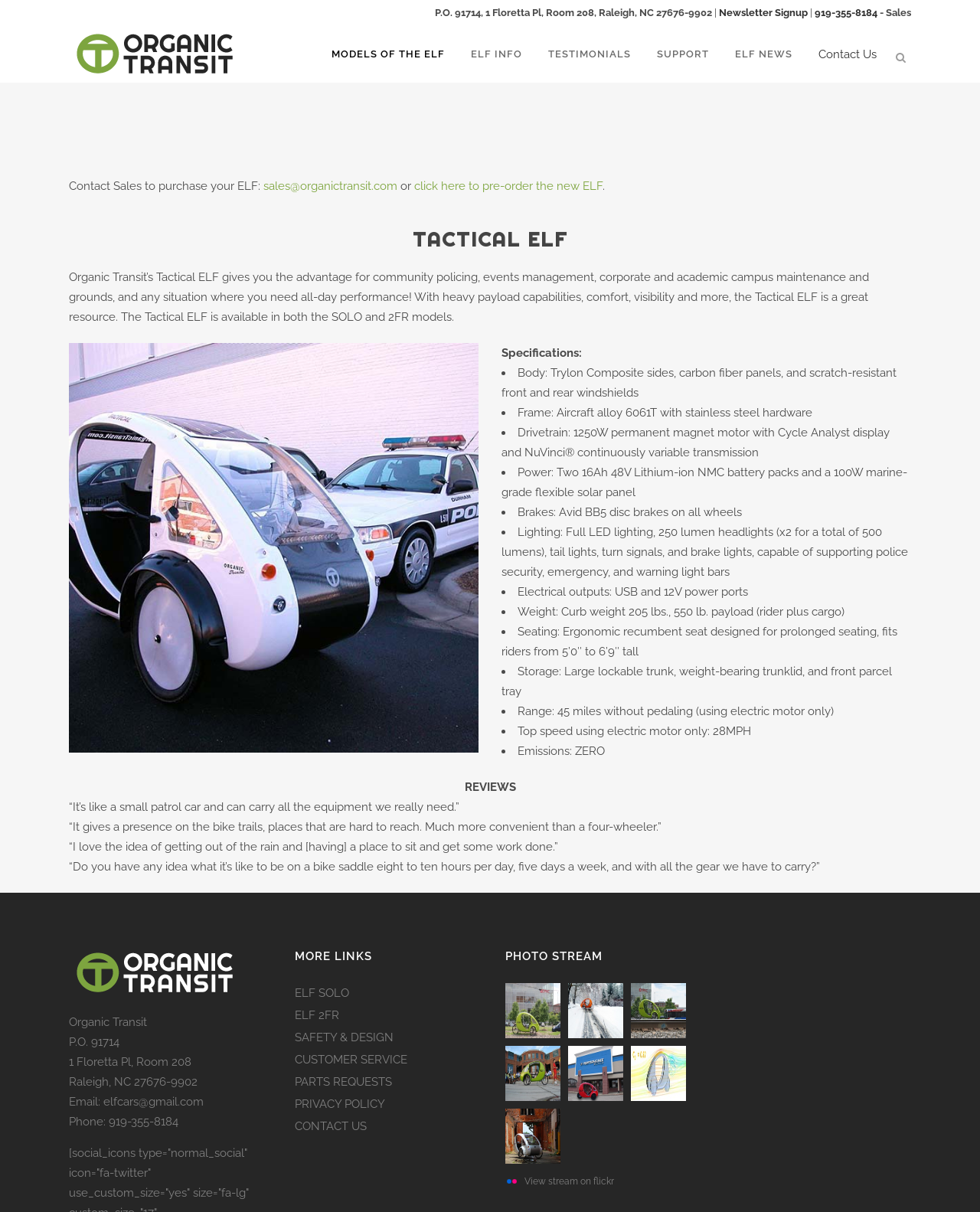What is the name of the product?
Please respond to the question with a detailed and thorough explanation.

The name of the product is mentioned in the heading 'TACTICAL ELF' and also in the text 'Organic Transit’s Tactical ELF gives you the advantage...'.